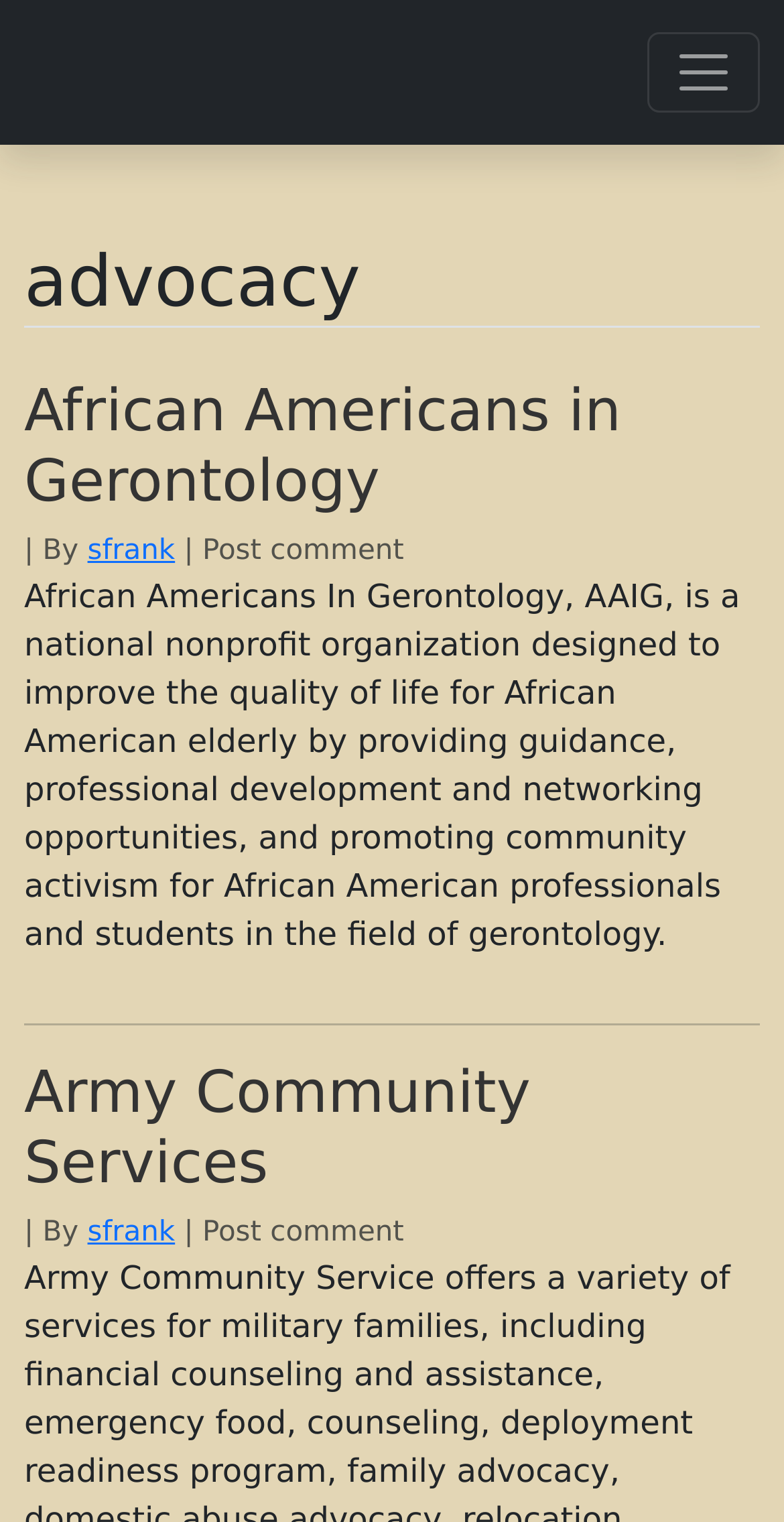Explain the webpage in detail, including its primary components.

The webpage is focused on advocacy, with a prominent button at the top right corner to toggle navigation. Below the button, there is a heading that reads "advocacy". 

The main content of the page is divided into two sections, separated by a horizontal separator. The first section is about "African Americans in Gerontology", with a heading and a link to the topic. The text describes the organization's mission to improve the quality of life for African American elderly. There is also information about the author, "sfrank", and an option to post a comment.

The second section is about "Army Community Services", with a heading and a link to the topic. Similar to the first section, there is information about the author, "sfrank", and an option to post a comment.